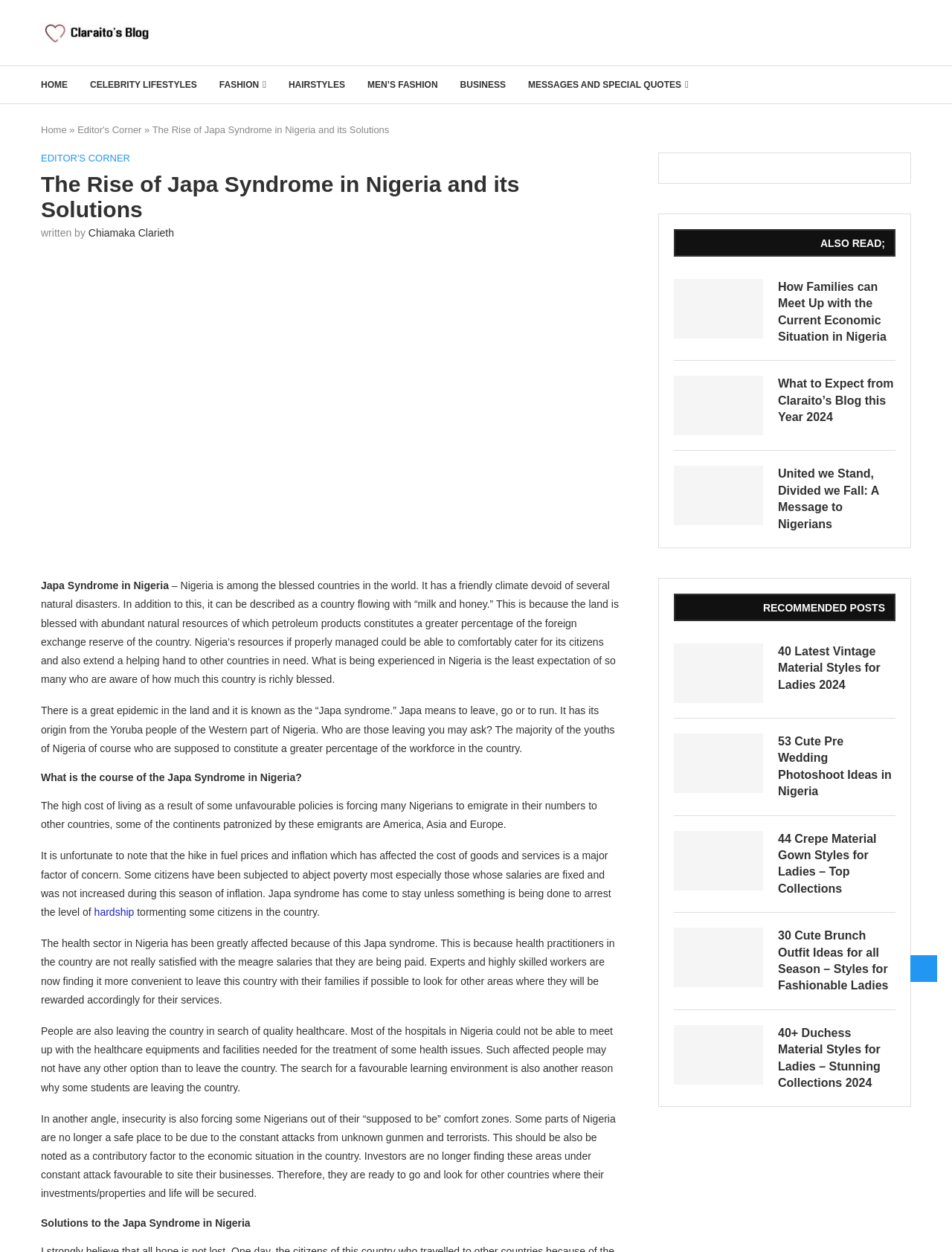Locate the bounding box for the described UI element: "Messages and Special Quotes". Ensure the coordinates are four float numbers between 0 and 1, formatted as [left, top, right, bottom].

[0.555, 0.059, 0.723, 0.077]